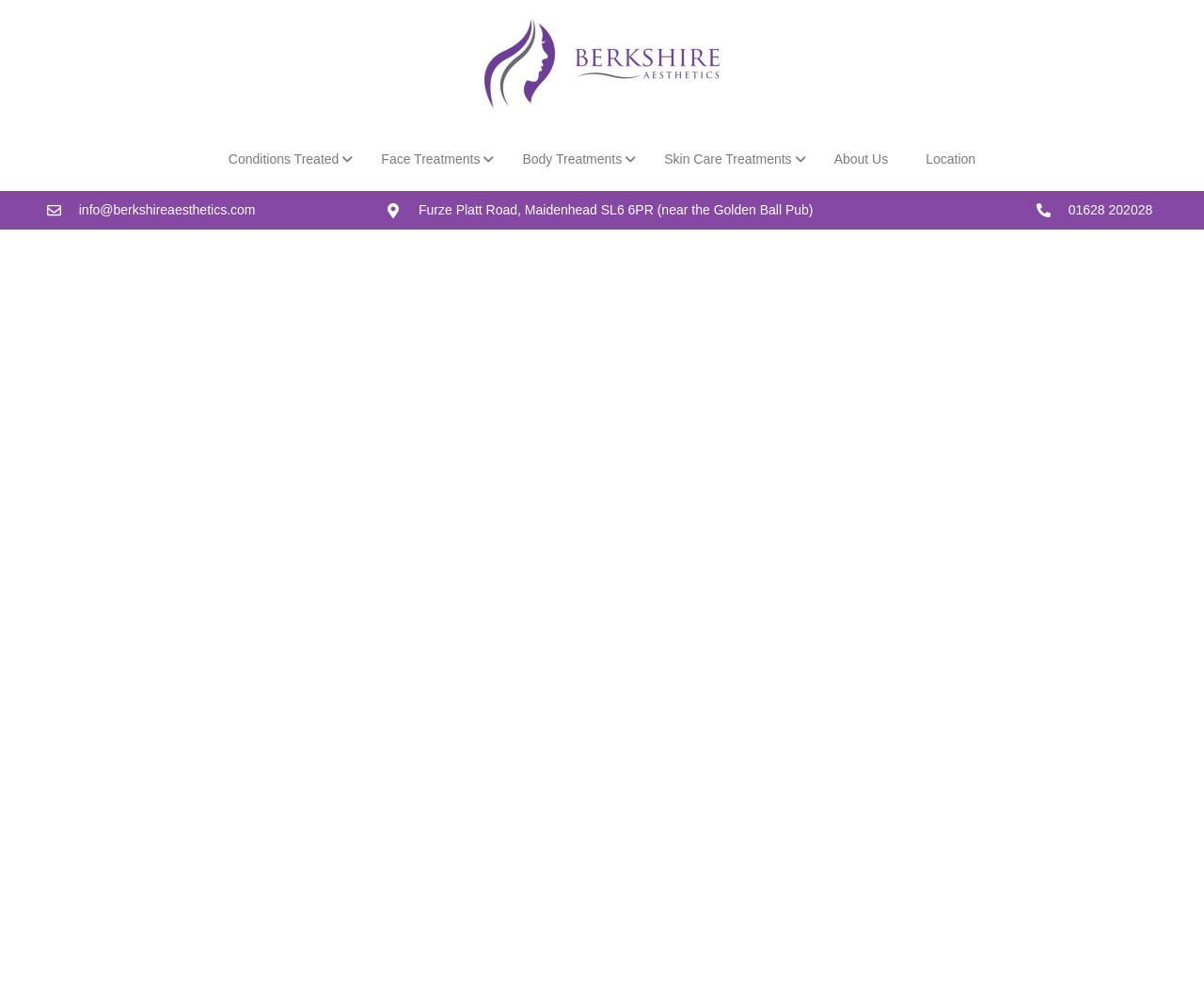Please identify the bounding box coordinates of the clickable region that I should interact with to perform the following instruction: "Call 01628 202028". The coordinates should be expressed as four float numbers between 0 and 1, i.e., [left, top, right, bottom].

[0.861, 0.203, 0.957, 0.223]